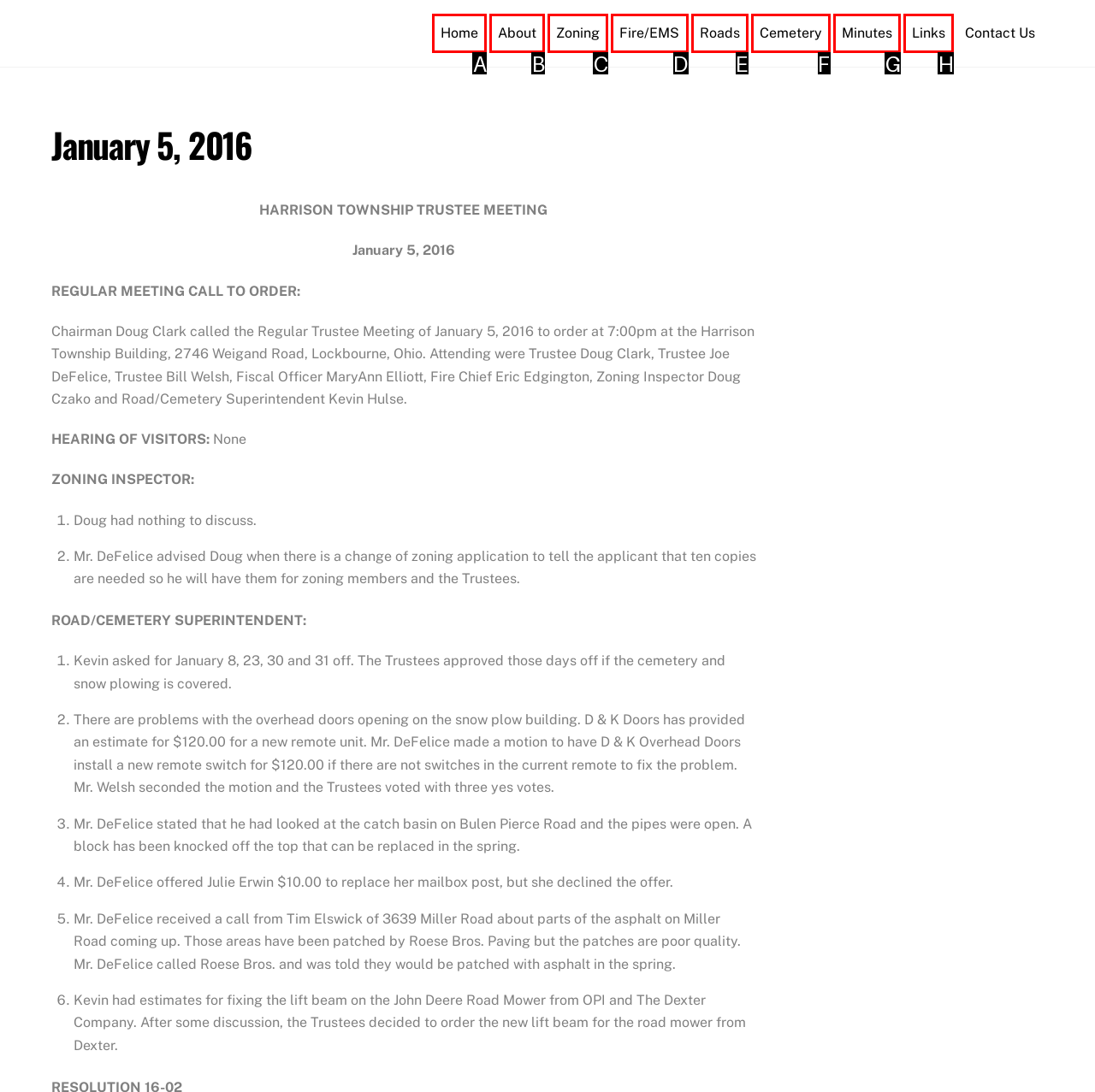Select the letter from the given choices that aligns best with the description: Roads. Reply with the specific letter only.

E